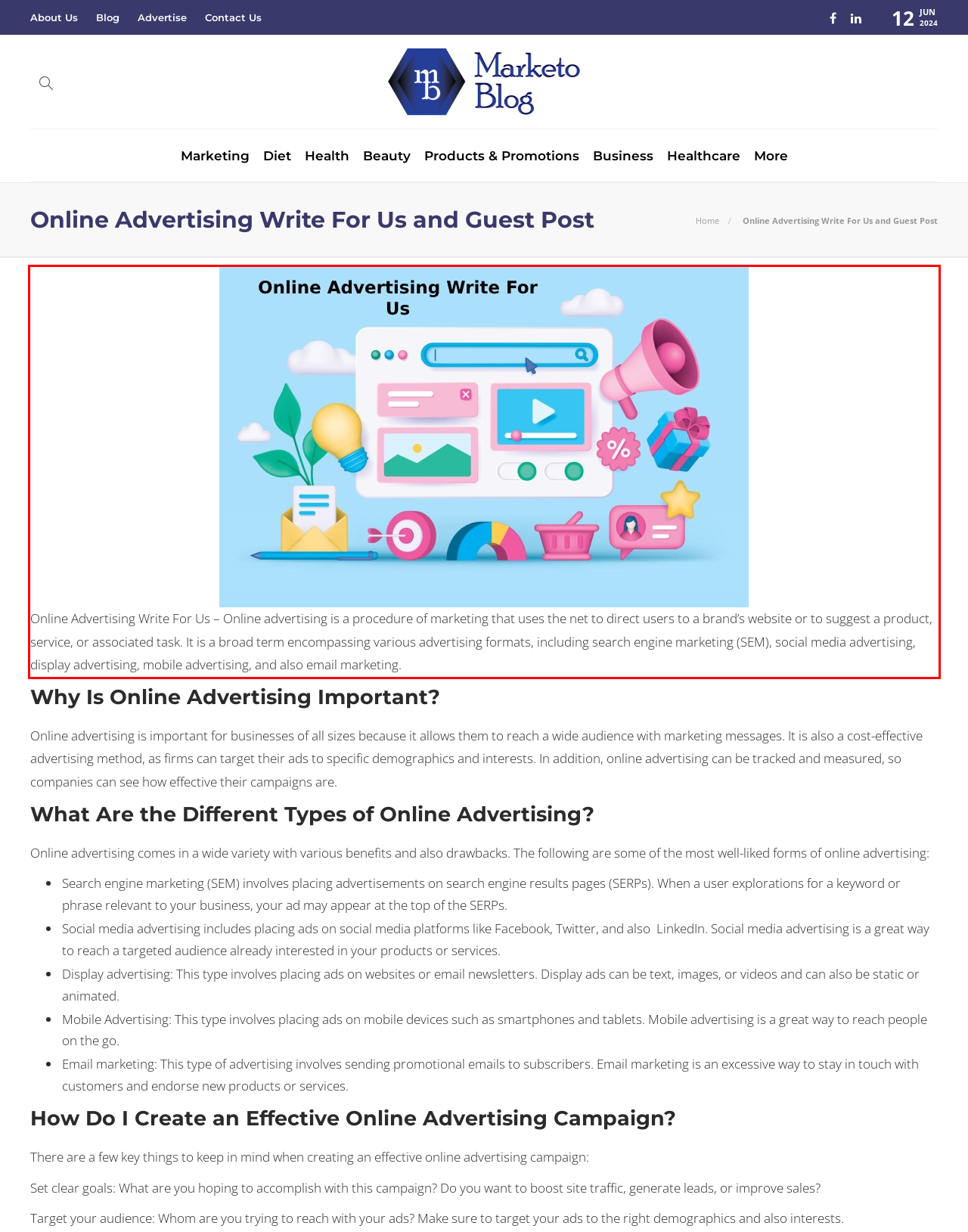Analyze the screenshot of the webpage and extract the text from the UI element that is inside the red bounding box.

Online Advertising Write For Us – Online advertising is a procedure of marketing that uses the net to direct users to a brand’s website or to suggest a product, service, or associated task. It is a broad term encompassing various advertising formats, including search engine marketing (SEM), social media advertising, display advertising, mobile advertising, and also email marketing.